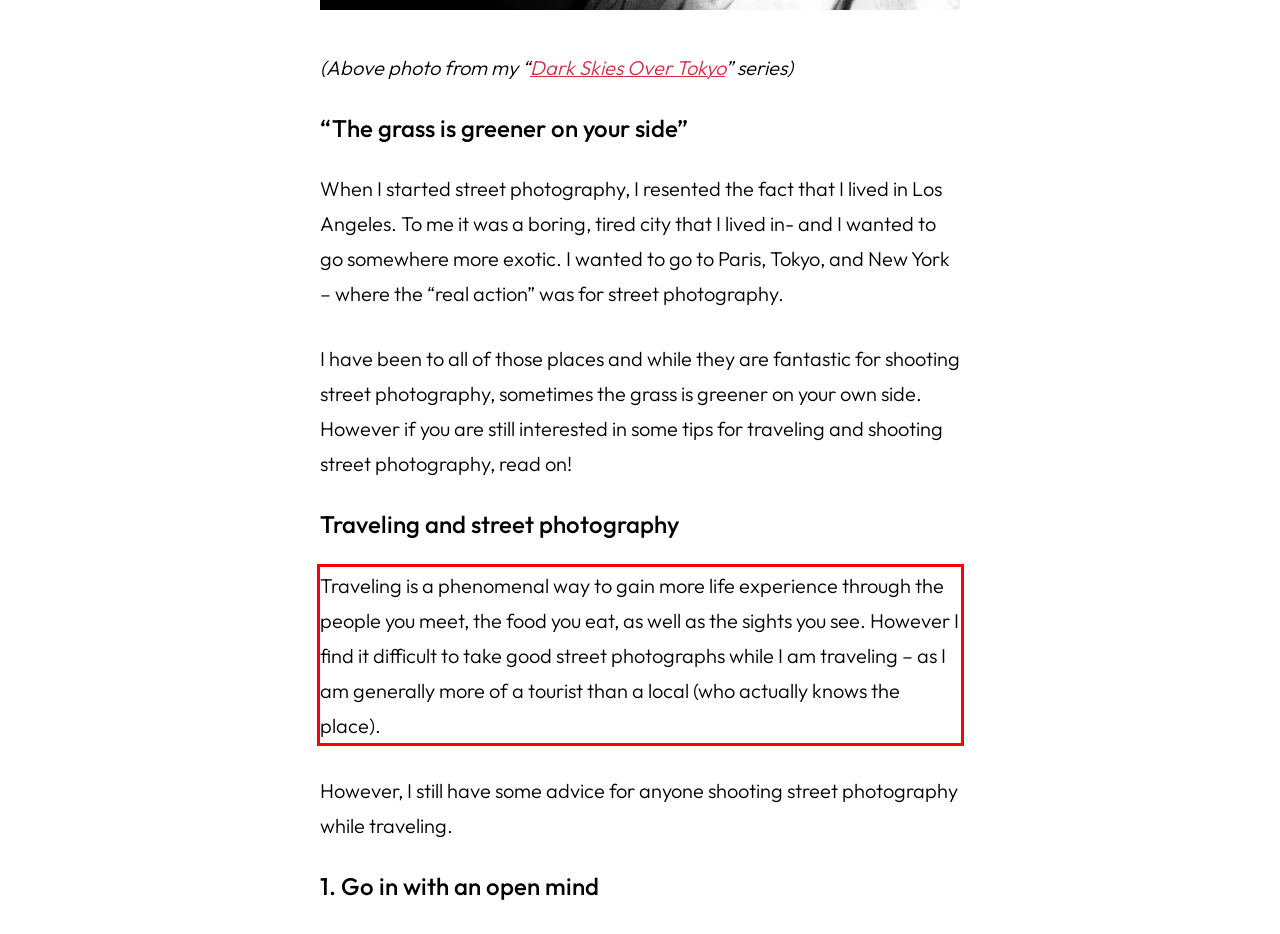You are provided with a screenshot of a webpage featuring a red rectangle bounding box. Extract the text content within this red bounding box using OCR.

Traveling is a phenomenal way to gain more life experience through the people you meet, the food you eat, as well as the sights you see. However I find it difficult to take good street photographs while I am traveling – as I am generally more of a tourist than a local (who actually knows the place).